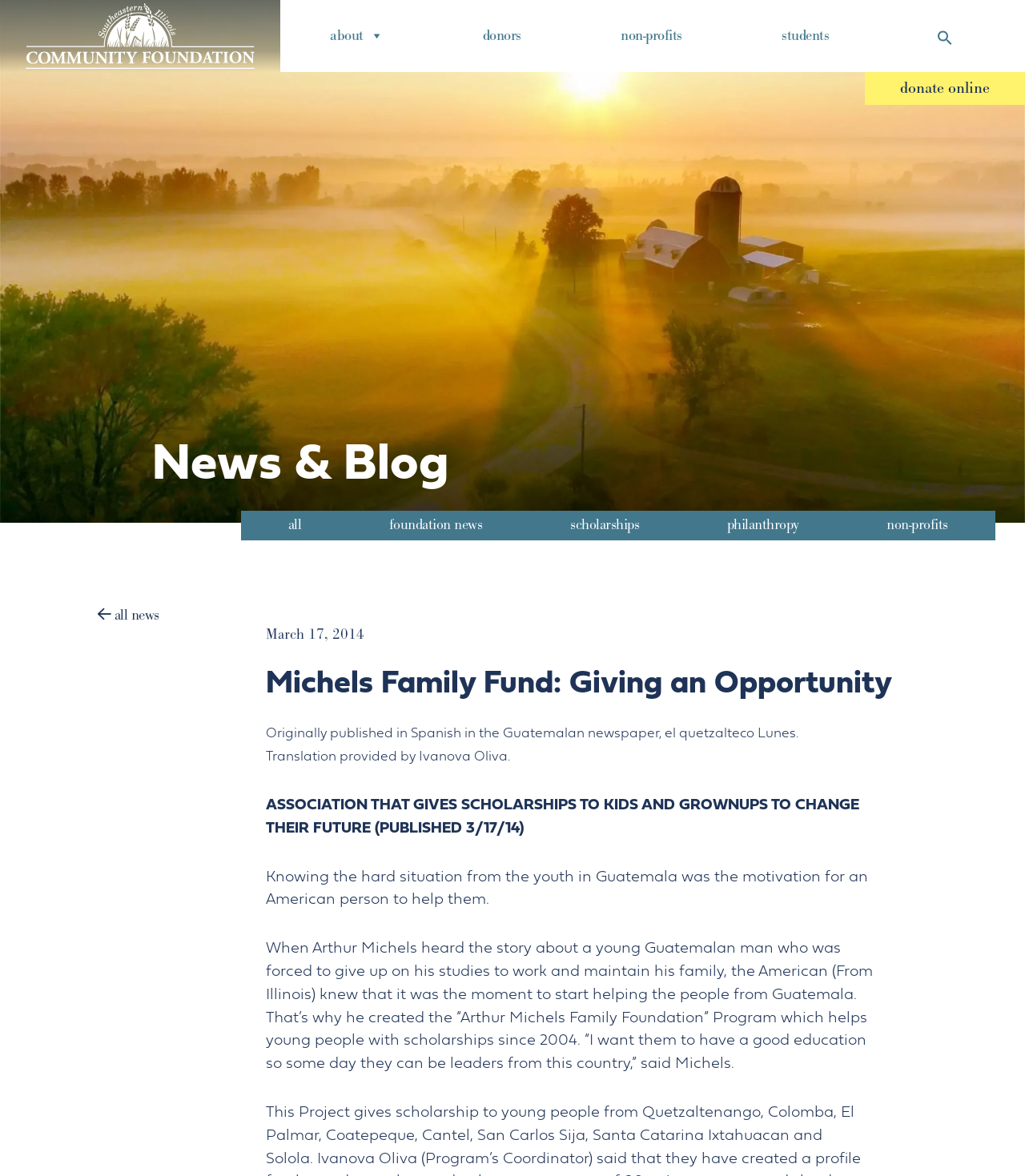Bounding box coordinates must be specified in the format (top-left x, top-left y, bottom-right x, bottom-right y). All values should be floating point numbers between 0 and 1. What are the bounding box coordinates of the UI element described as: aria-label="Search Icon Link"

[0.914, 0.022, 0.929, 0.039]